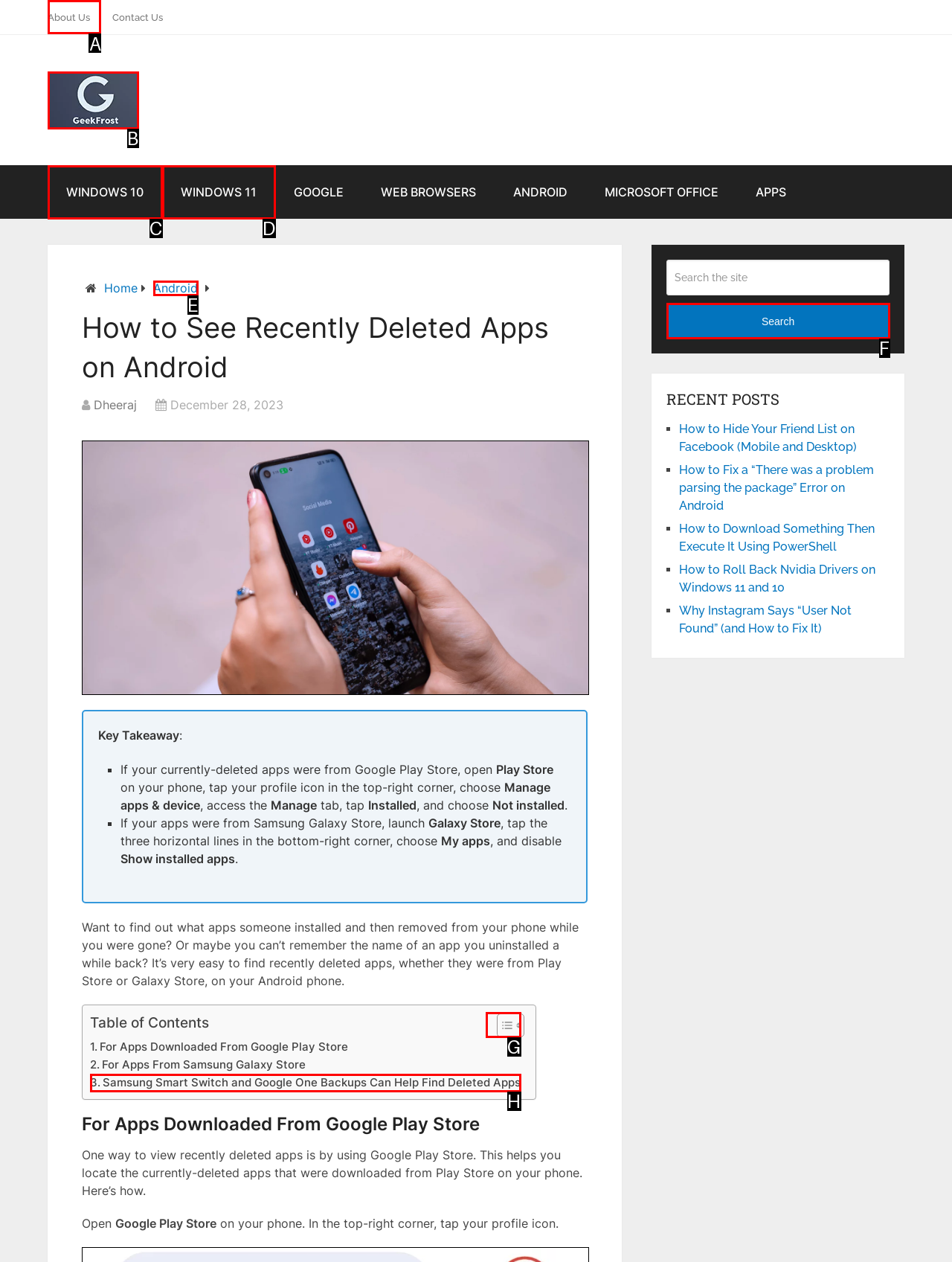Select the UI element that should be clicked to execute the following task: Click on the 'About Us' link
Provide the letter of the correct choice from the given options.

A